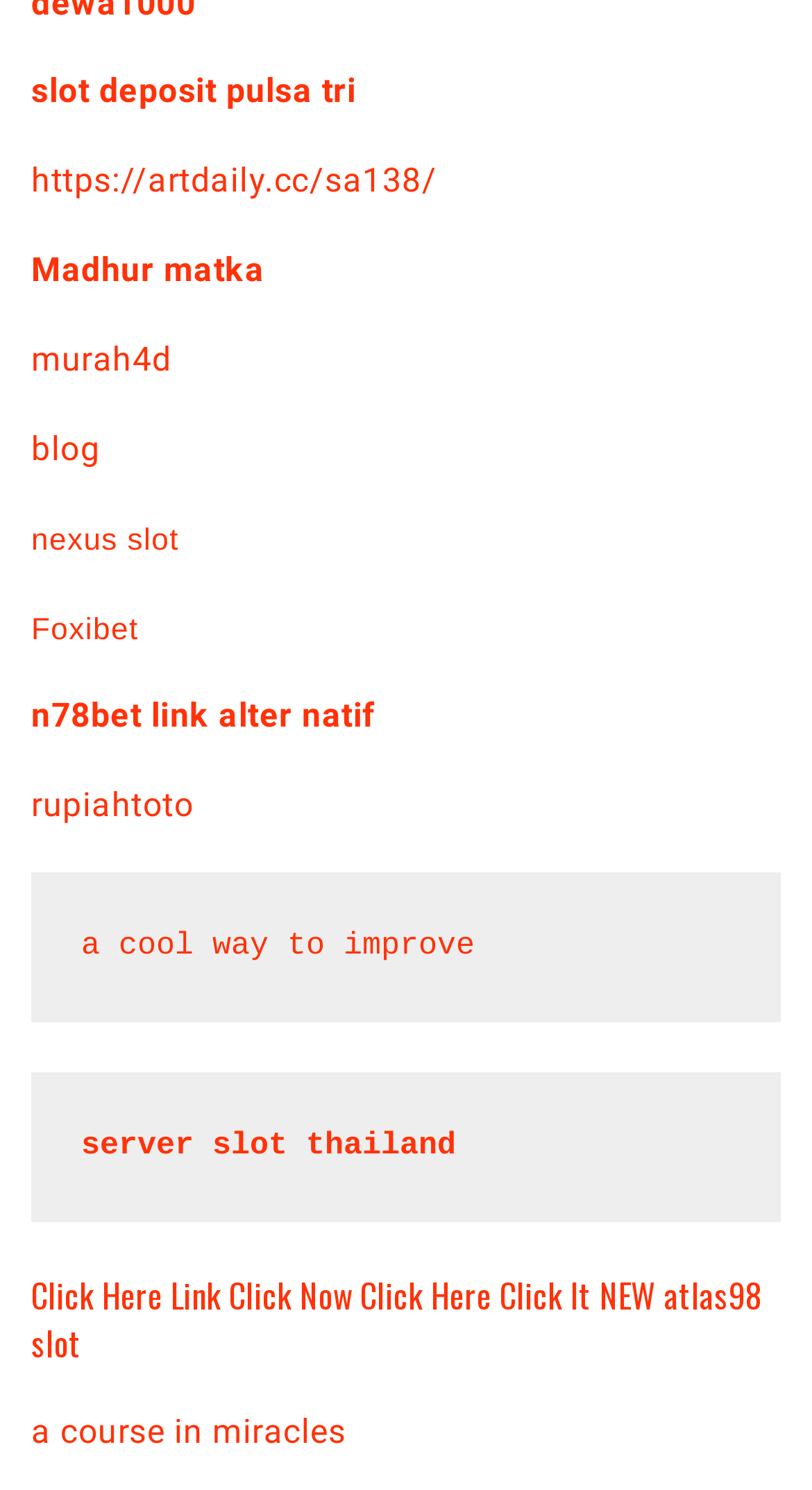Find and specify the bounding box coordinates that correspond to the clickable region for the instruction: "go to Madhur matka".

[0.038, 0.168, 0.326, 0.194]